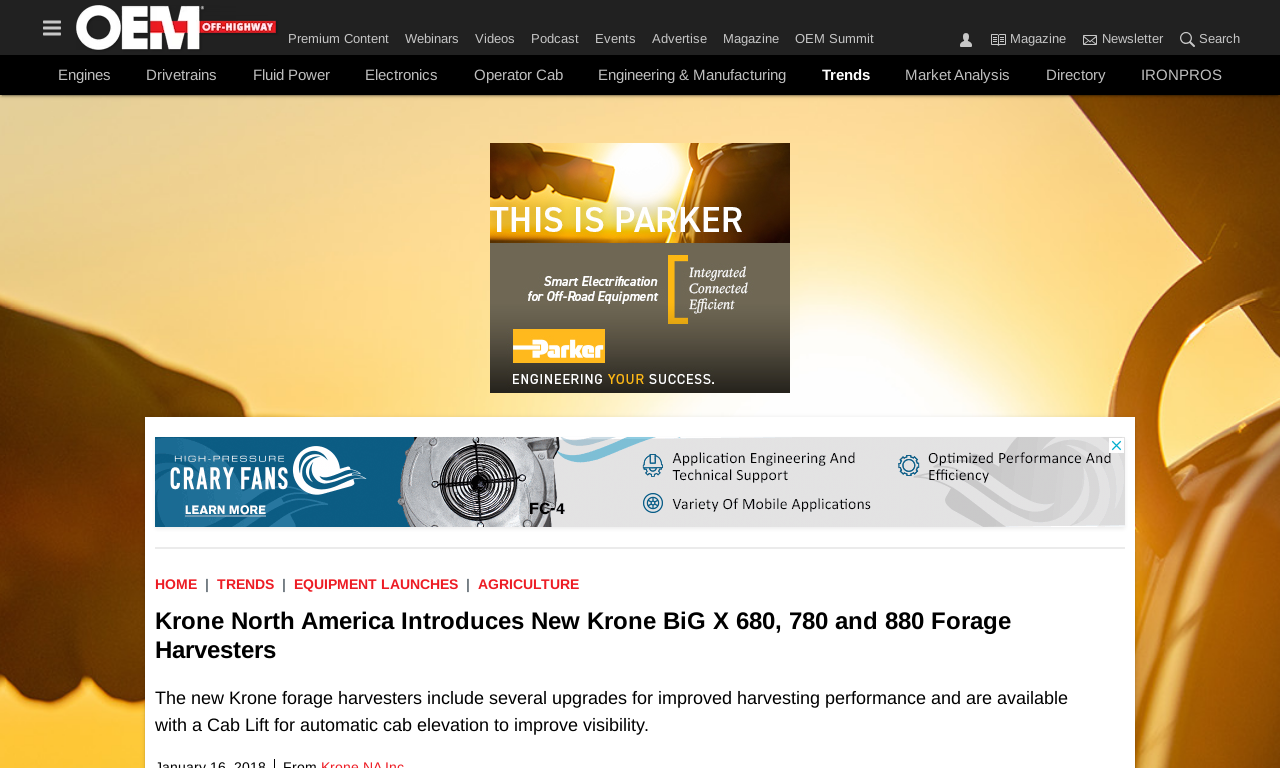Determine the bounding box coordinates of the clickable element necessary to fulfill the instruction: "Click on 'Nature Journaling' link". Provide the coordinates as four float numbers within the 0 to 1 range, i.e., [left, top, right, bottom].

None